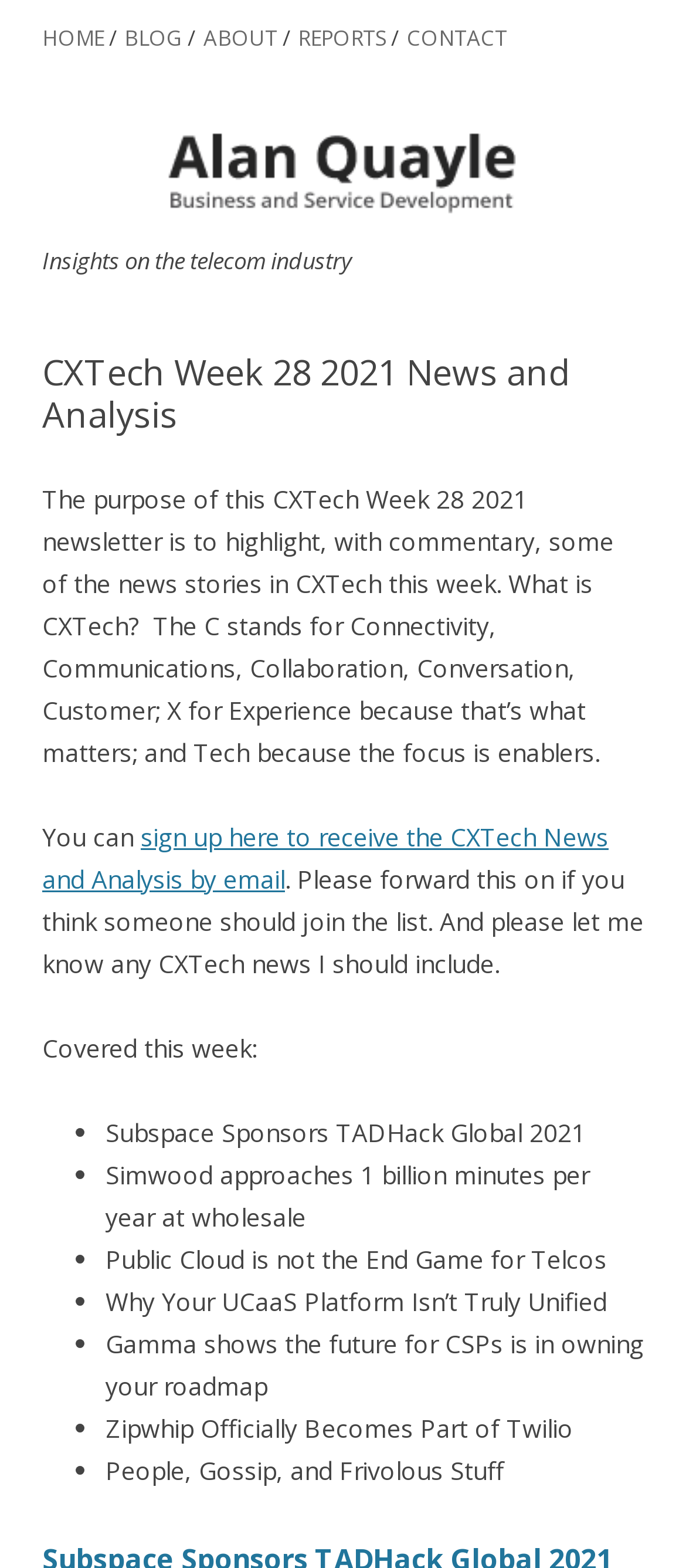How many news stories are covered this week?
Please respond to the question with a detailed and informative answer.

There are 6 news stories covered this week, as indicated by the bullet point list of news stories, which includes 6 items.